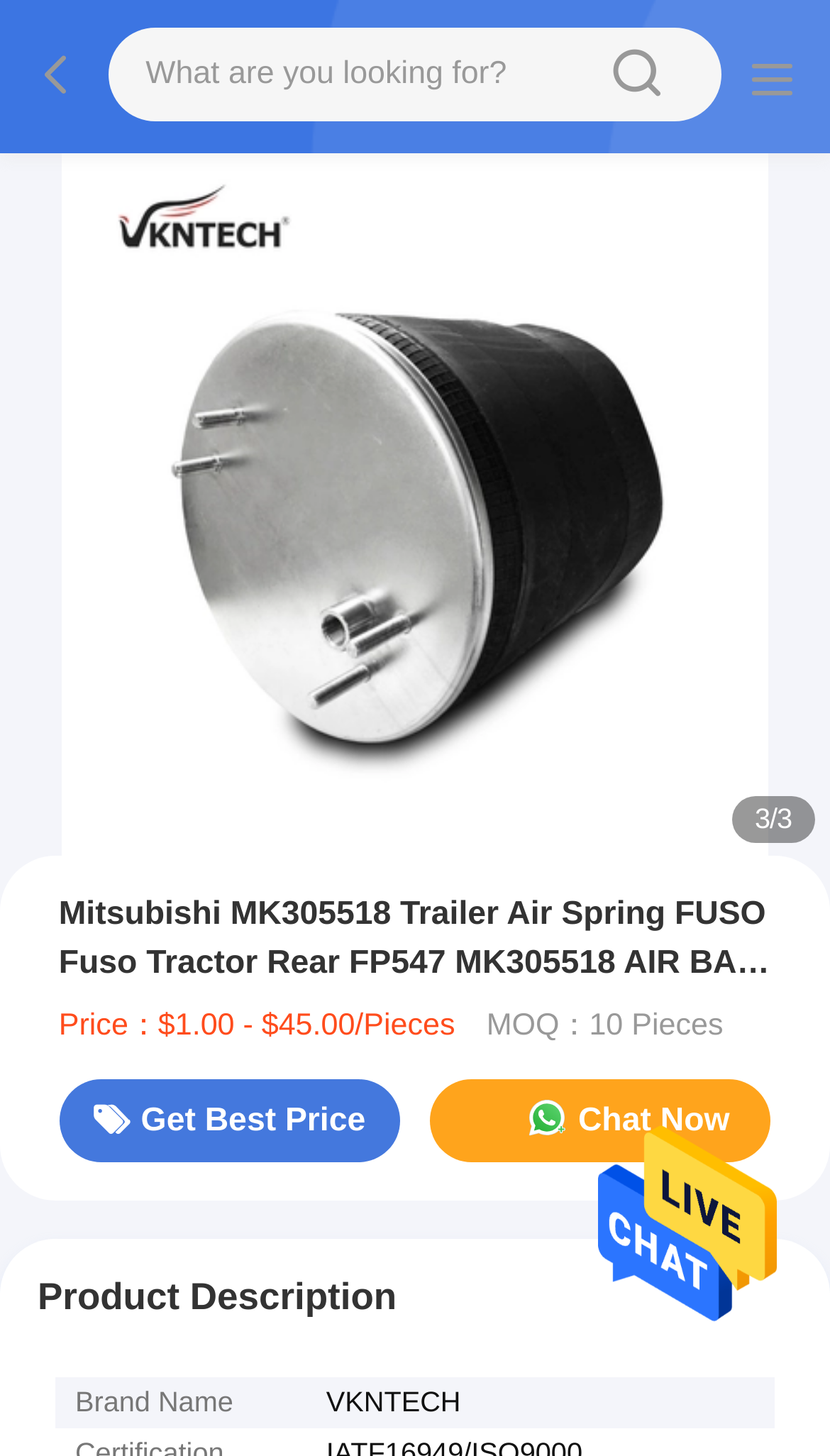How many links are there in the product information section?
Provide a short answer using one word or a brief phrase based on the image.

3